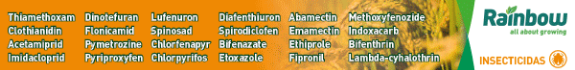Offer an in-depth caption for the image presented.

This image features a vibrant promotional banner for Rainbow Agro, a company dedicated to agricultural products, particularly insecticides. The layout displays a series of chemical names prominently listed in bold, showcasing a variety of insecticides including Thiamethoxam, Clothianidin, and Imidacloprid among others. The design incorporates a green and orange color scheme, emphasizing the phrase “all about growing” alongside the company logo on the right. This banner is likely aimed at providing information about their product offerings to stakeholders in the agricultural sector, highlighting the diverse range of insecticides available for effective crop protection.